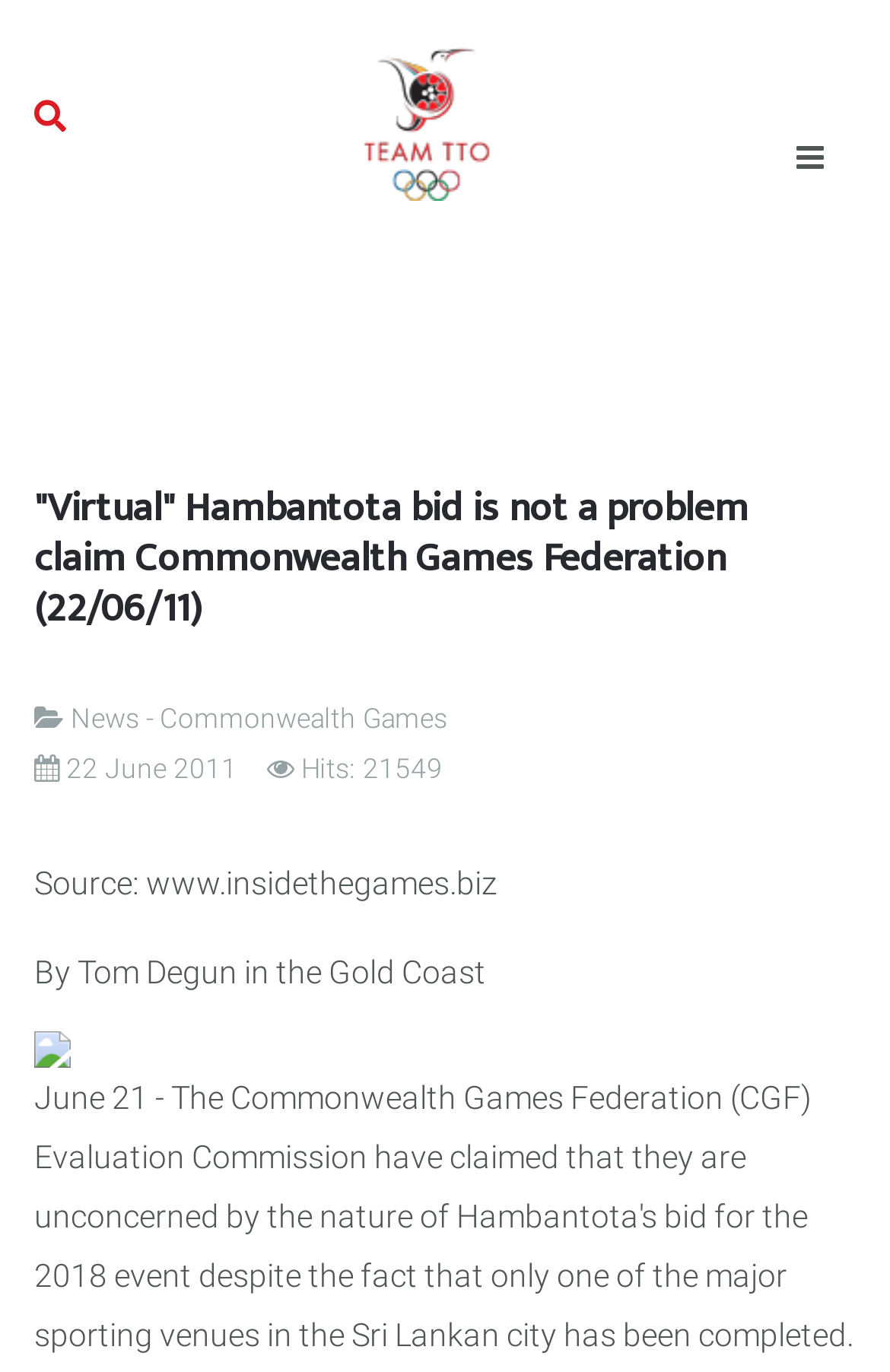Show the bounding box coordinates for the HTML element as described: "Team TTO".

[0.397, 0.07, 0.564, 0.105]